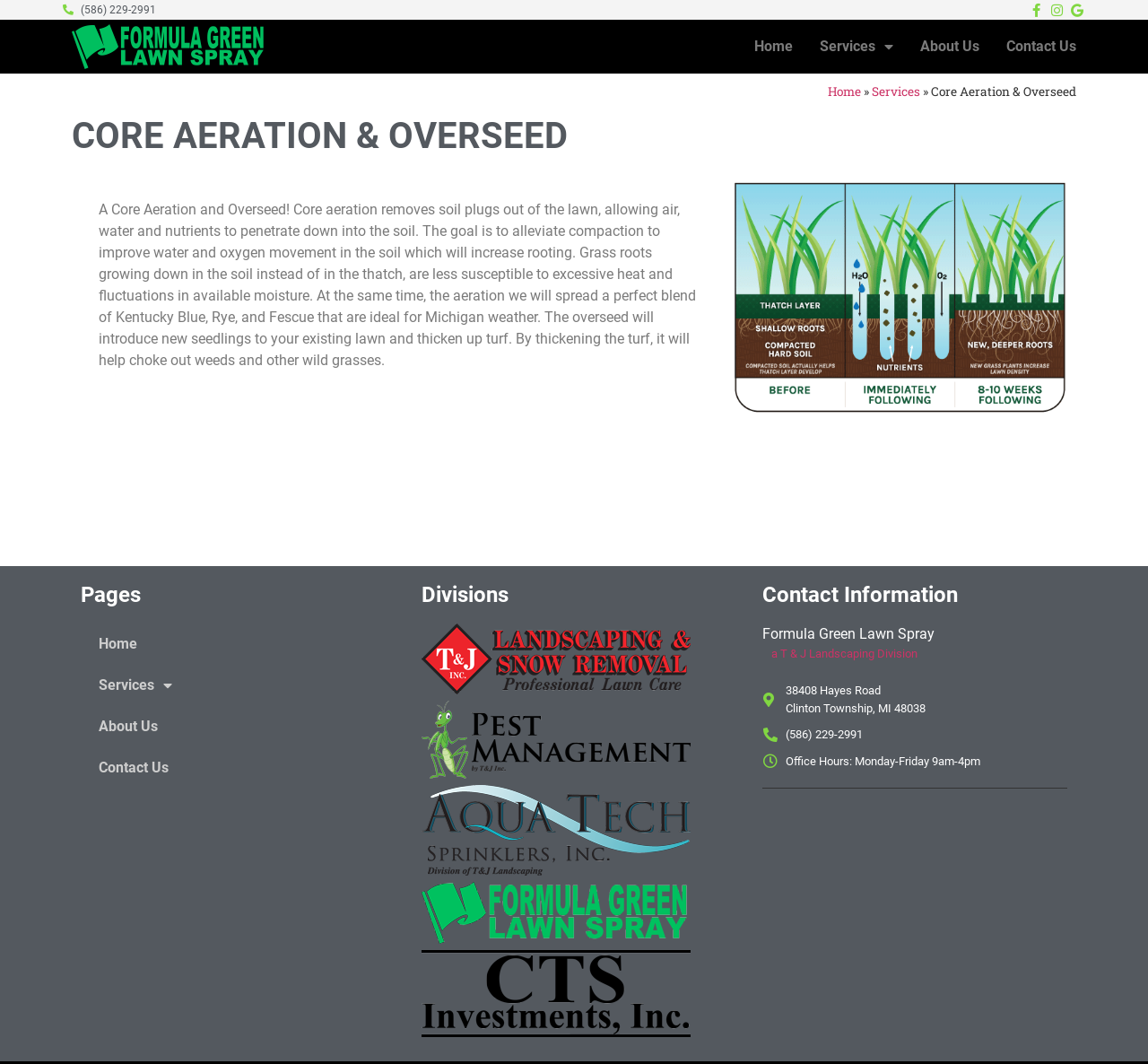Find and specify the bounding box coordinates that correspond to the clickable region for the instruction: "Contact Us".

[0.869, 0.03, 0.945, 0.058]